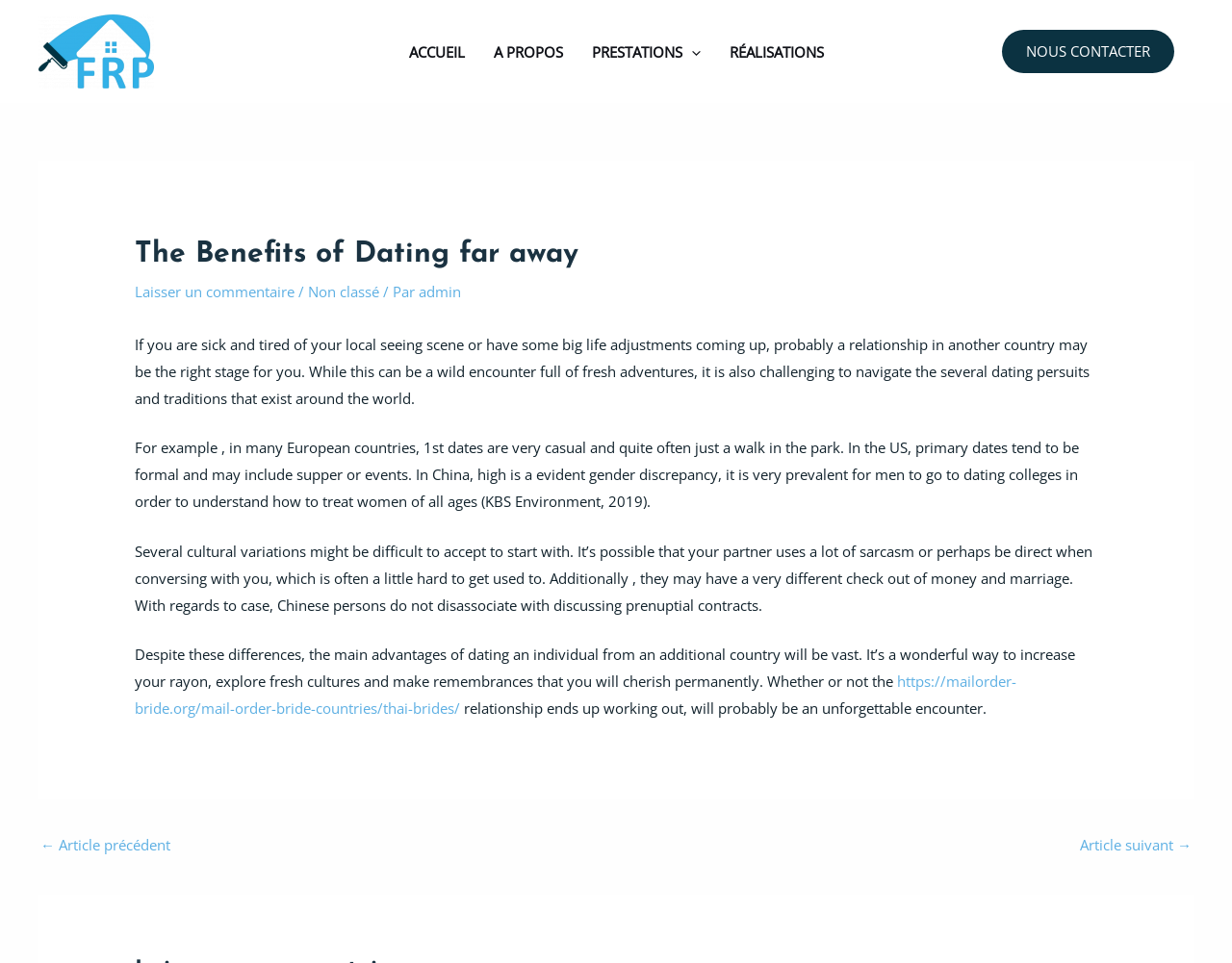Respond with a single word or short phrase to the following question: 
What is the link provided in the article for?

Thai brides